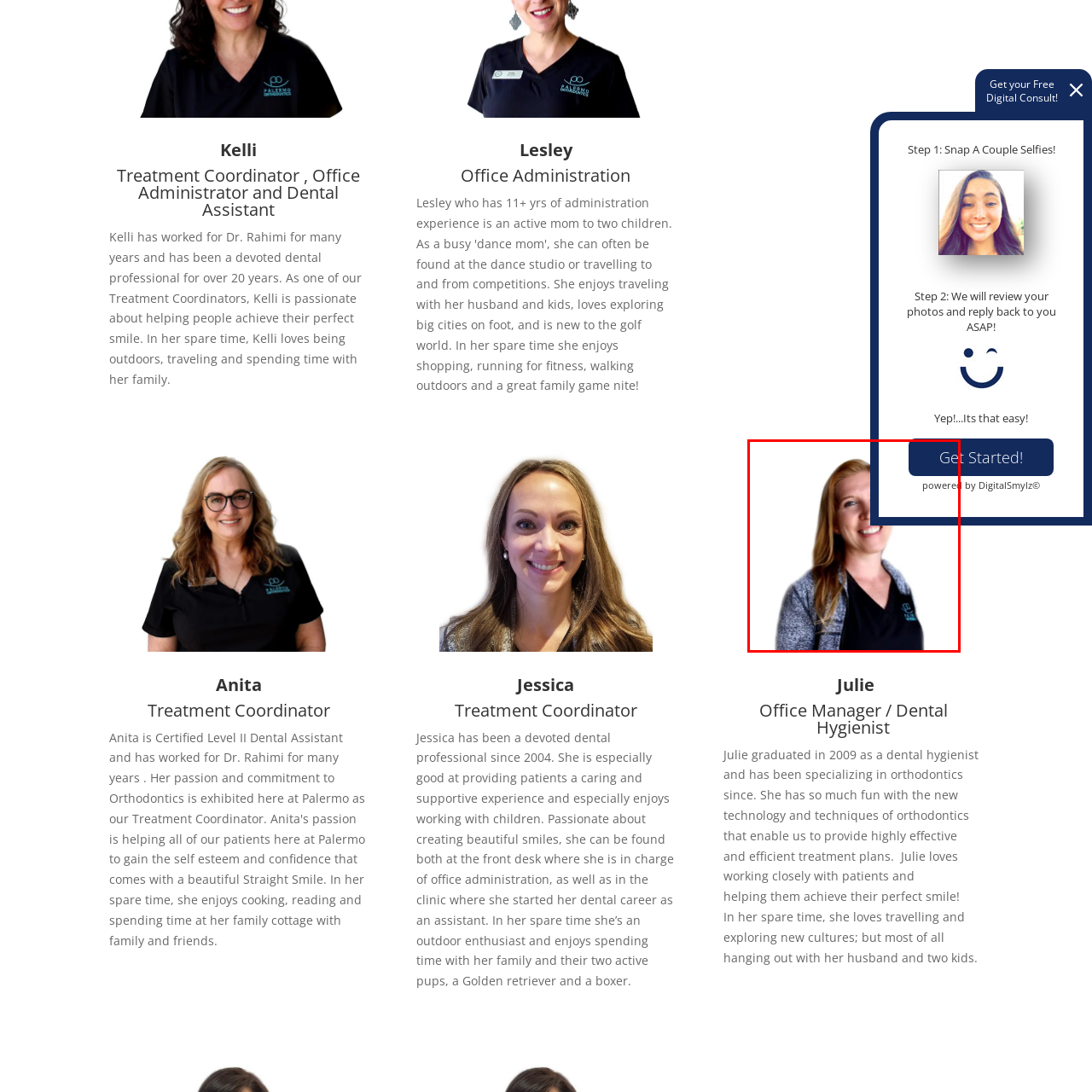Refer to the image contained within the red box, What is the woman's profession?
 Provide your response as a single word or phrase.

Dental professional